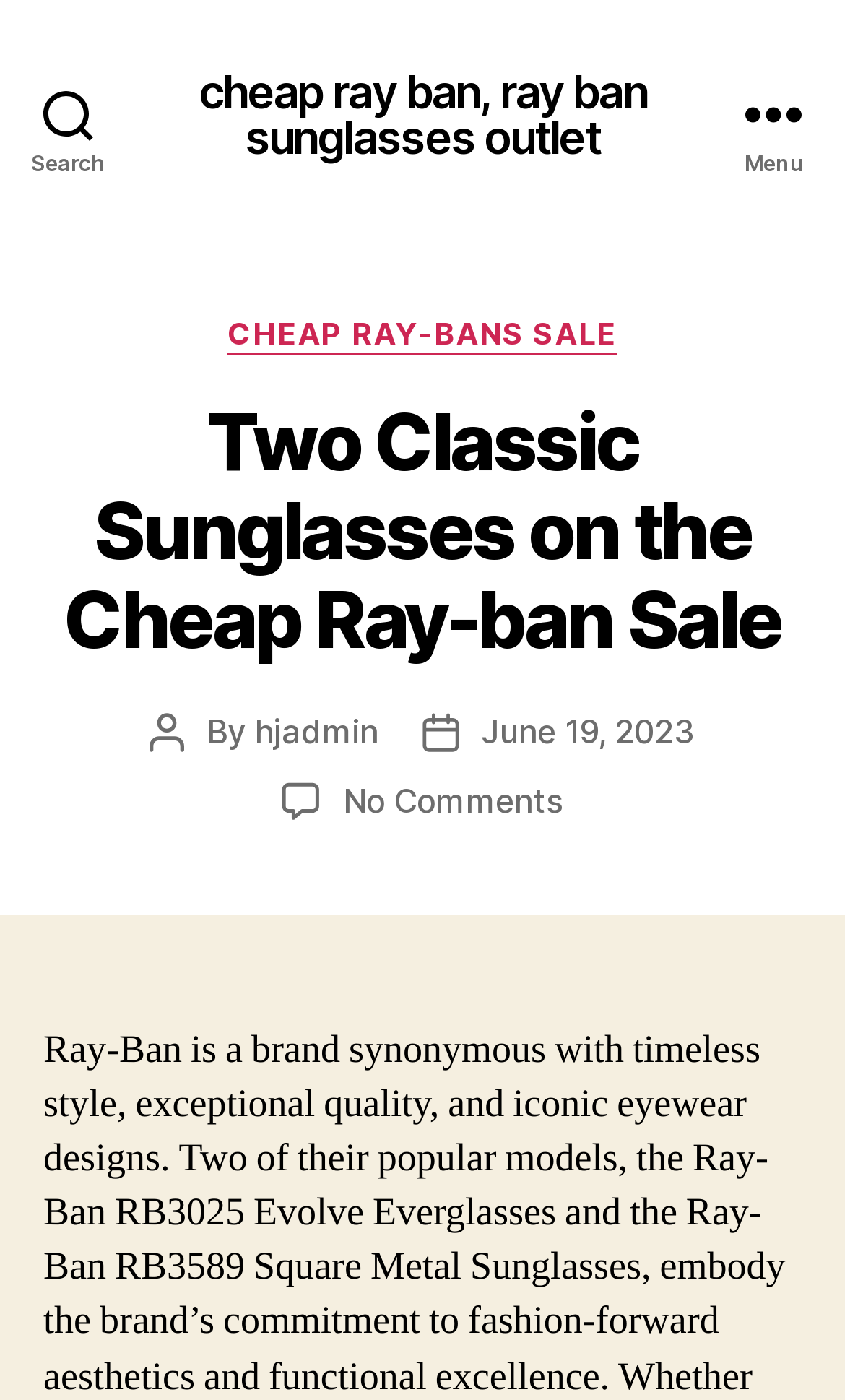Provide the bounding box coordinates for the specified HTML element described in this description: "cheap Ray-Bans sale". The coordinates should be four float numbers ranging from 0 to 1, in the format [left, top, right, bottom].

[0.27, 0.224, 0.73, 0.253]